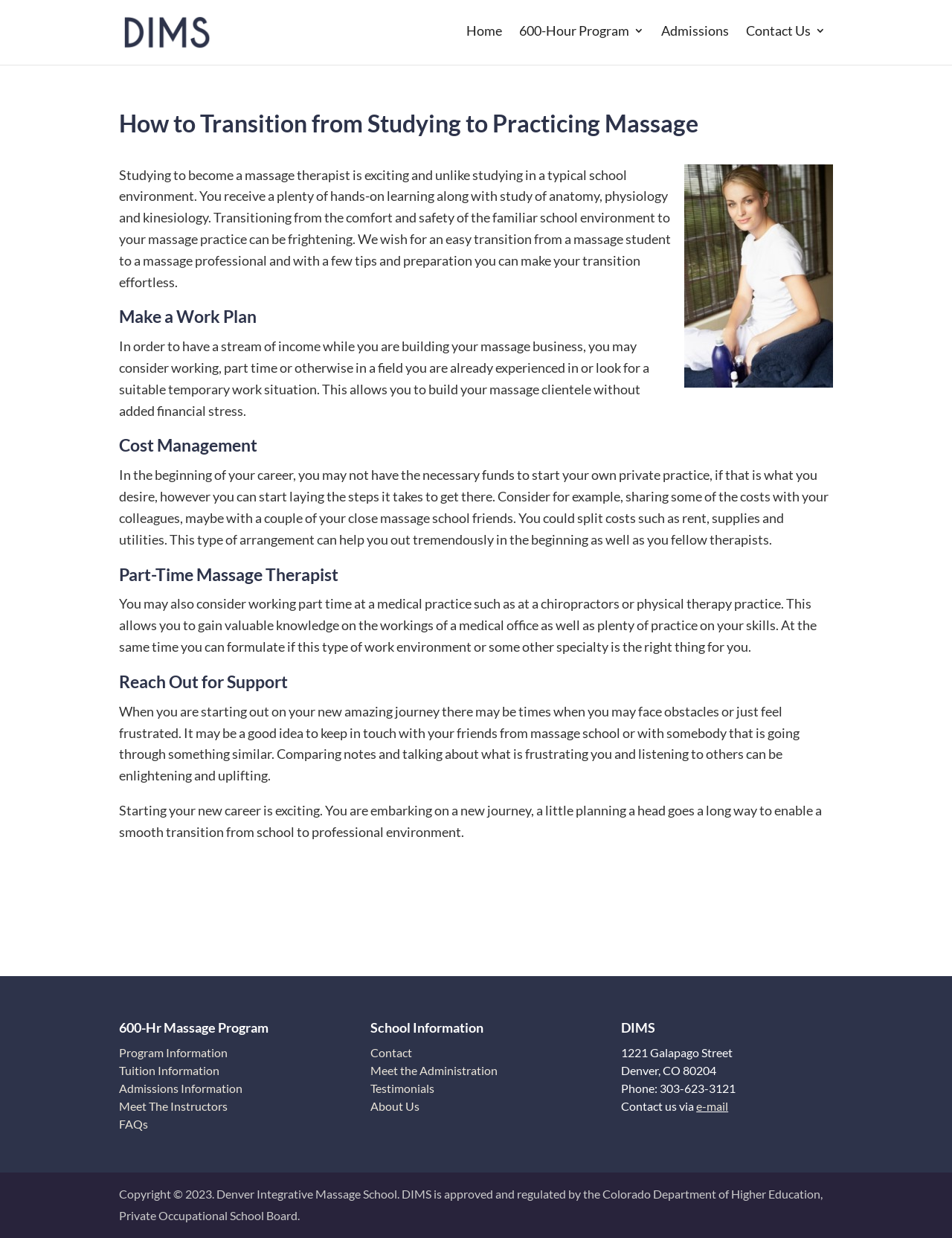Why is it important to reach out for support?
Answer the question with as much detail as possible.

According to the webpage, reaching out for support is important because it can help you overcome obstacles and frustrations that you may face when starting your new career as a massage therapist, and it can also provide enlightenment and upliftment.